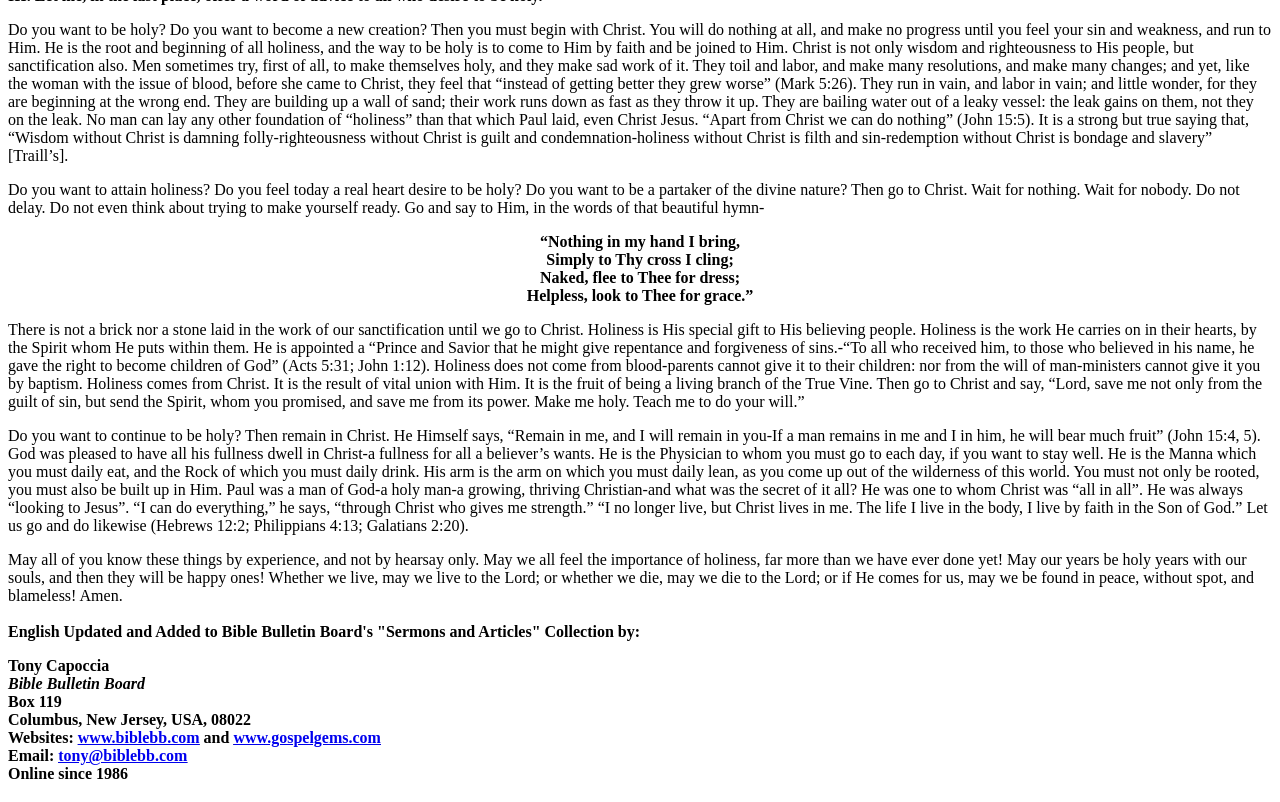Based on what you see in the screenshot, provide a thorough answer to this question: What is the purpose of the links at the bottom of the webpage?

The links at the bottom of the webpage, including 'www.biblebb.com' and 'www.gospelgems.com', appear to be providing additional resources or websites related to the topic of the article, which is Christianity and holiness.